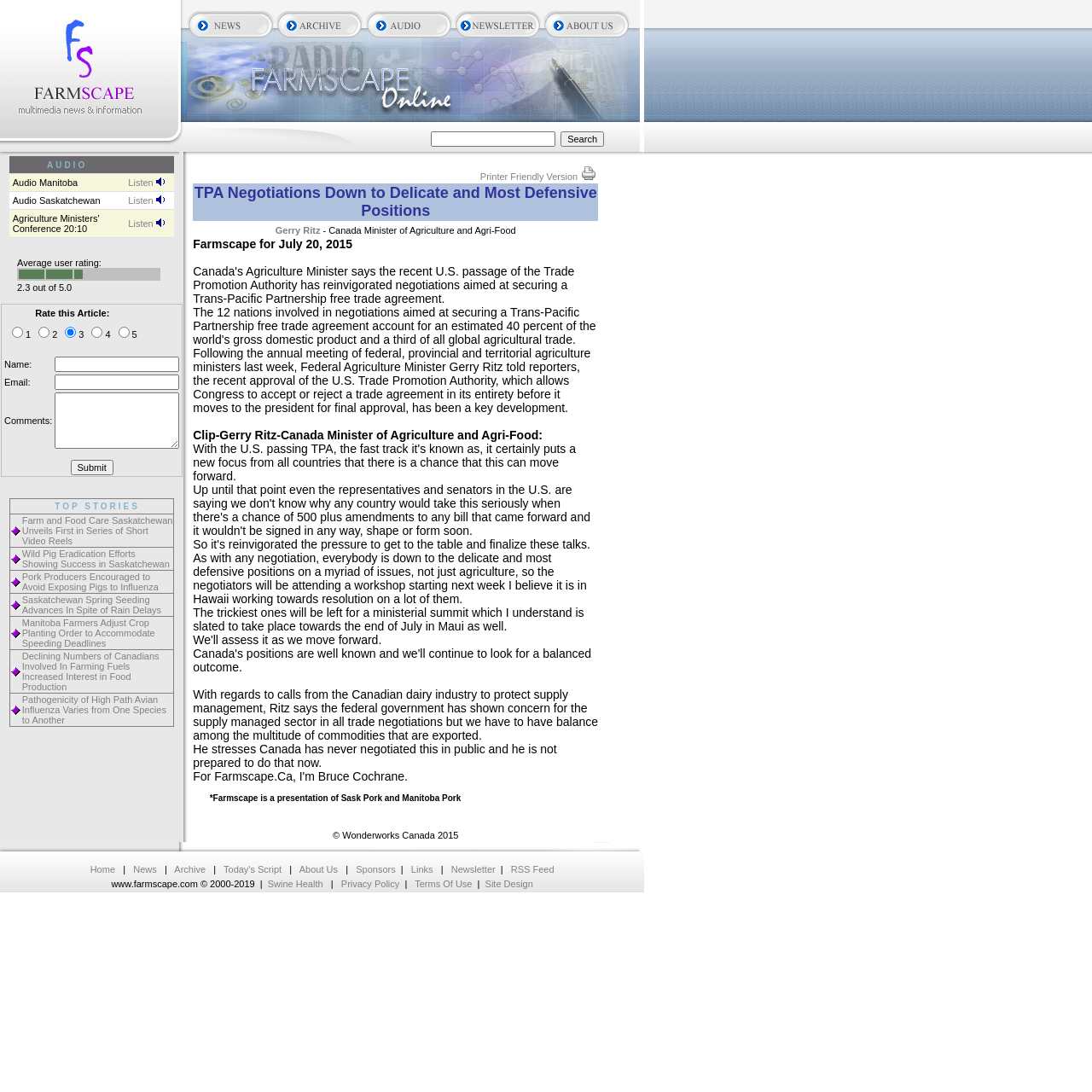Please study the image and answer the question comprehensively:
What is the purpose of the 'Search' button?

I determined the purpose of the 'Search' button by examining its location and context, which suggests that it is intended for searching the website's content.